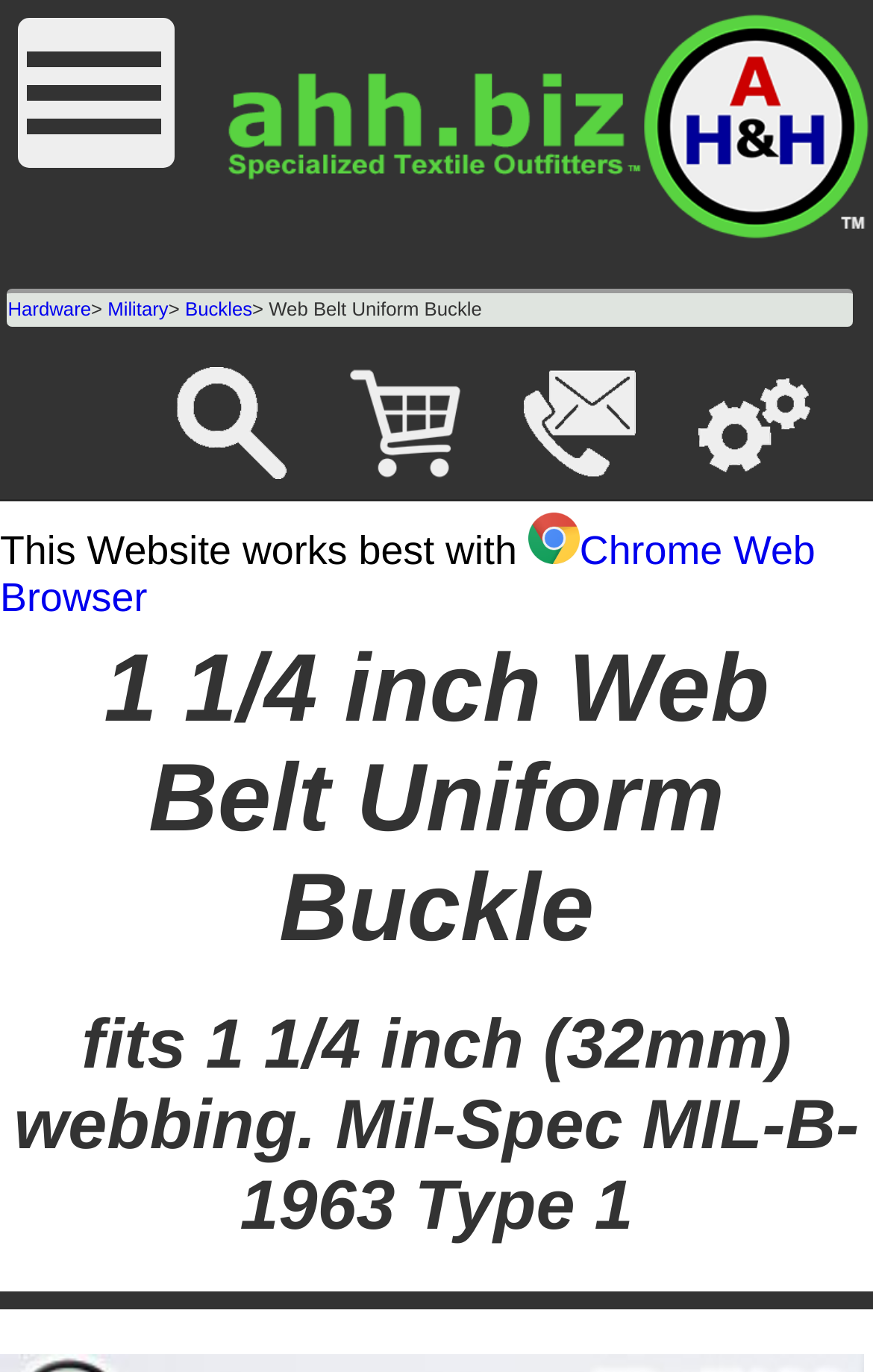Respond with a single word or phrase to the following question: What type of buckle is being described?

Web Belt Uniform Buckle